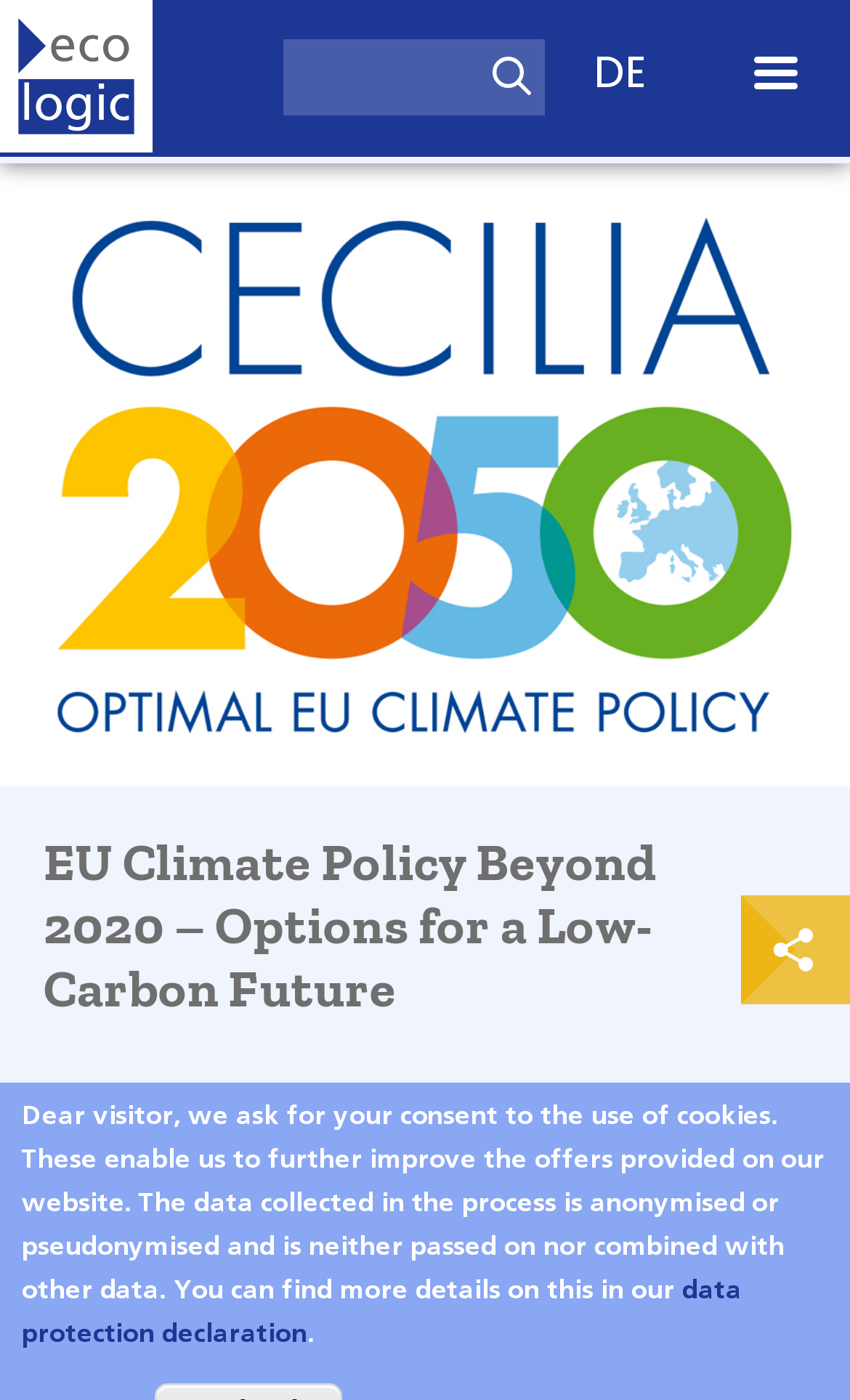What is the language of the webpage?
Provide an in-depth and detailed answer to the question.

I inferred this from the fact that the webpage does not provide a language switcher and the text on the webpage is in English.